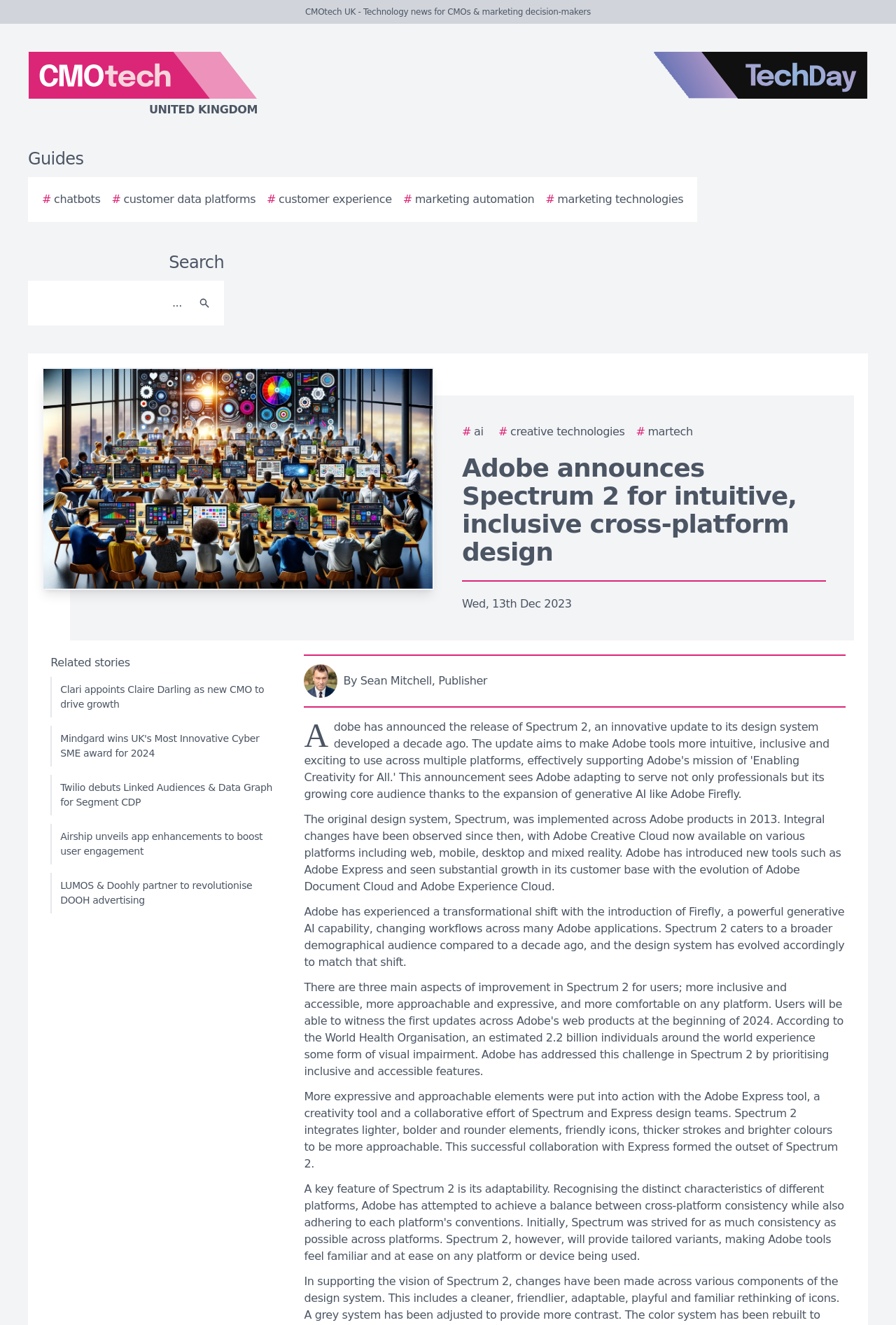Could you highlight the region that needs to be clicked to execute the instruction: "Visit CMOtech UK homepage"?

[0.0, 0.039, 0.438, 0.089]